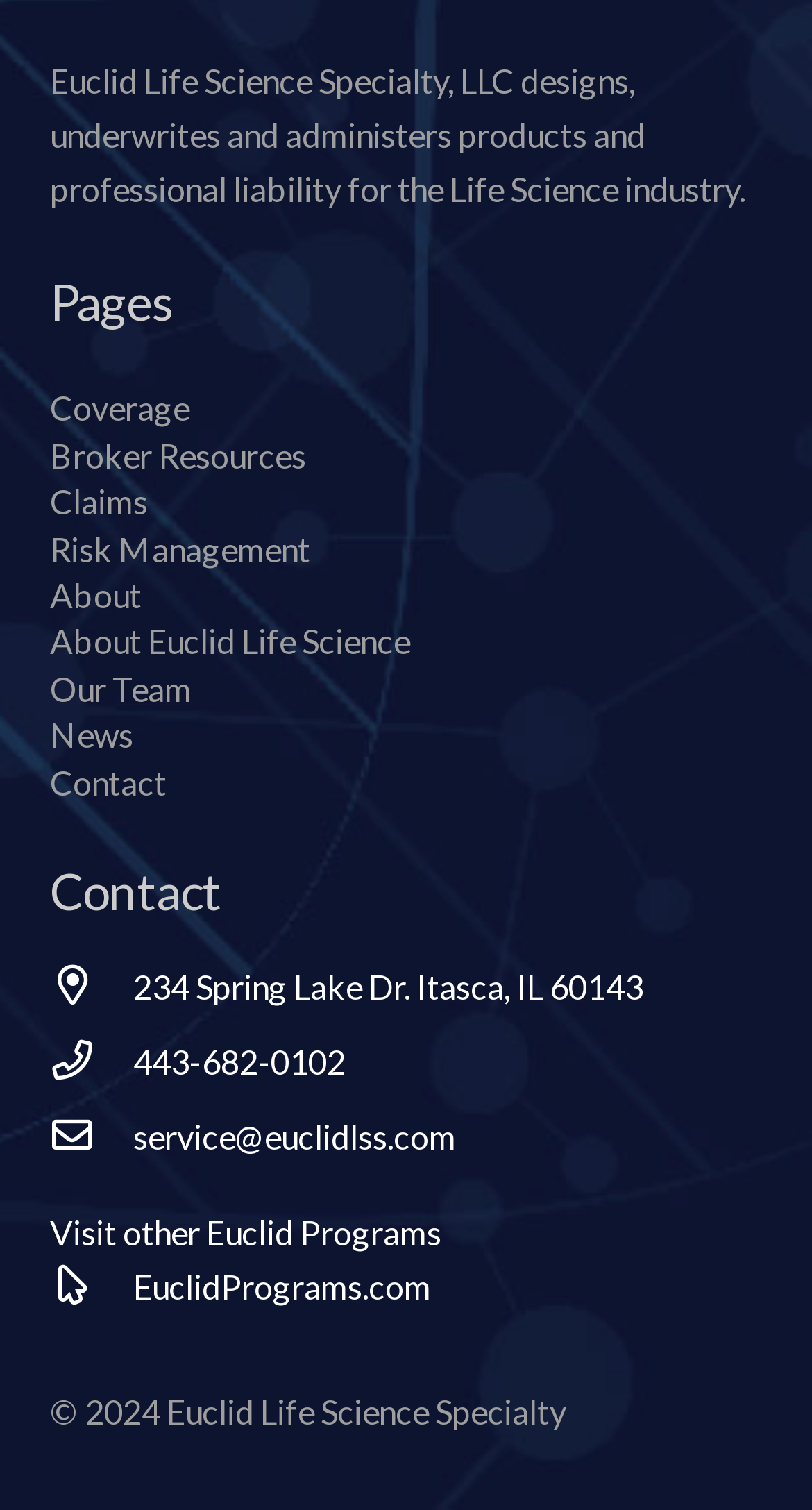Identify the bounding box coordinates of the region I need to click to complete this instruction: "Email us at service@euclidlss.com".

[0.062, 0.735, 0.164, 0.77]